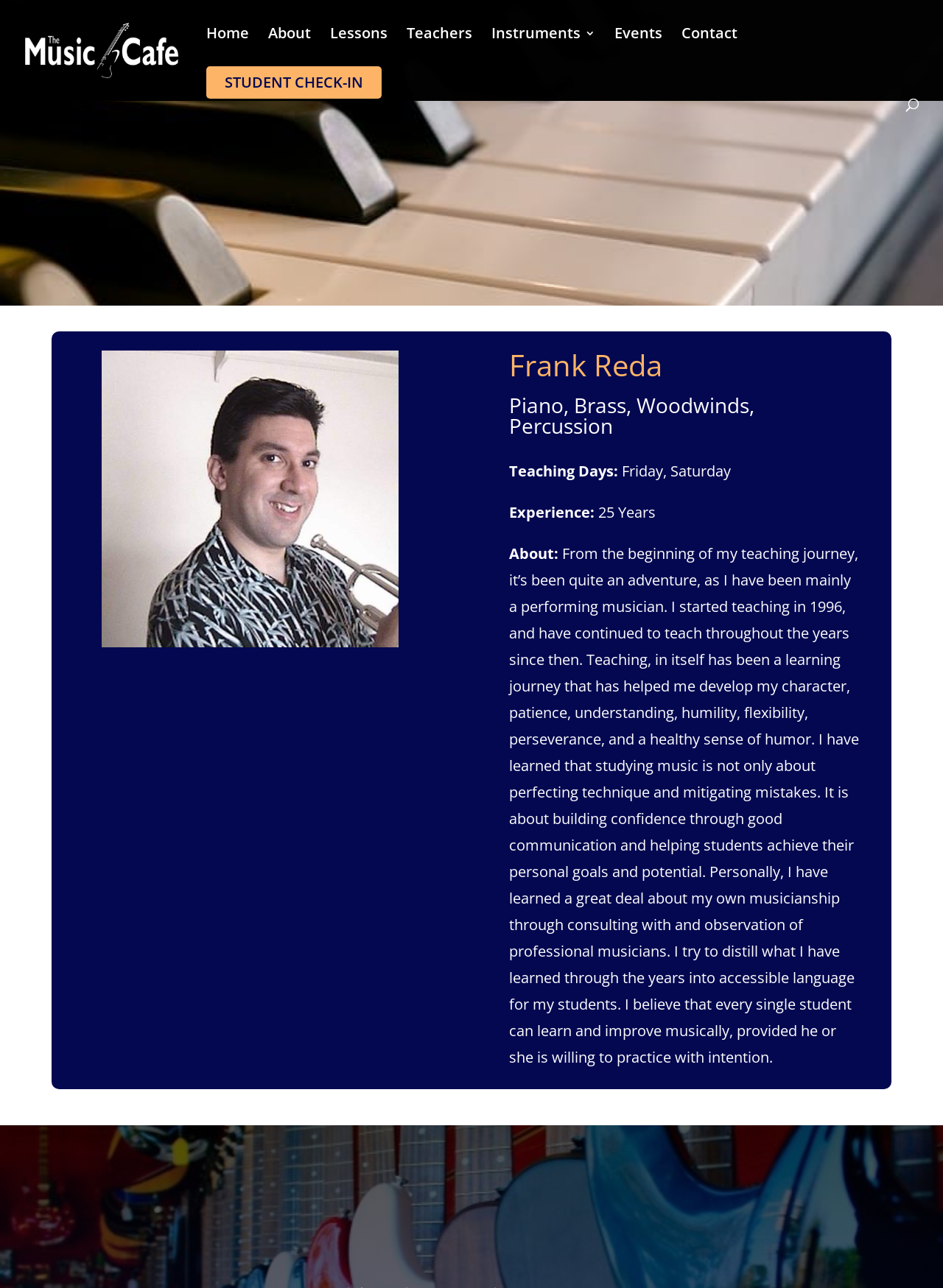Can you pinpoint the bounding box coordinates for the clickable element required for this instruction: "Click the Home link"? The coordinates should be four float numbers between 0 and 1, i.e., [left, top, right, bottom].

[0.219, 0.022, 0.264, 0.051]